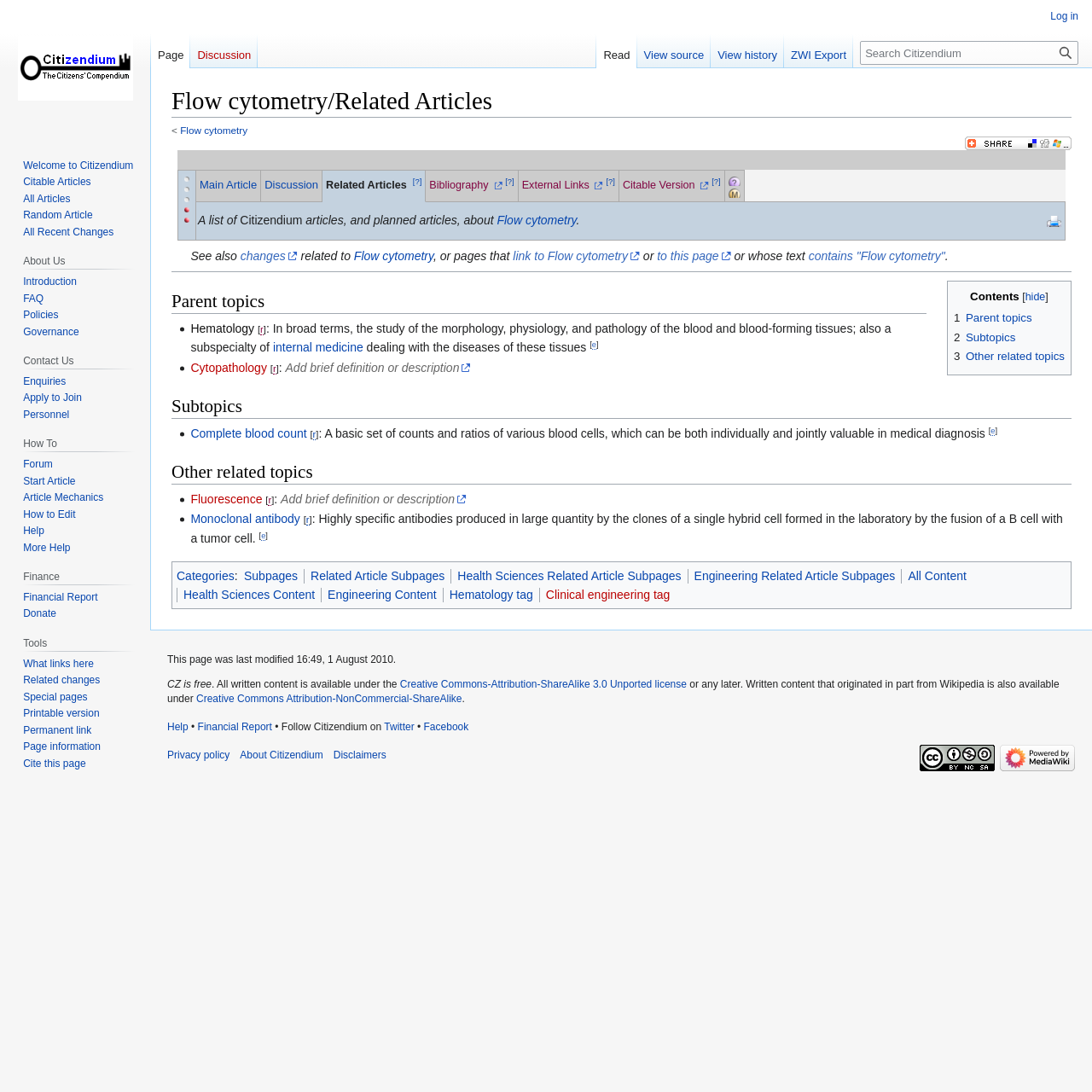Determine the bounding box for the described UI element: "Discussion".

[0.242, 0.163, 0.291, 0.175]